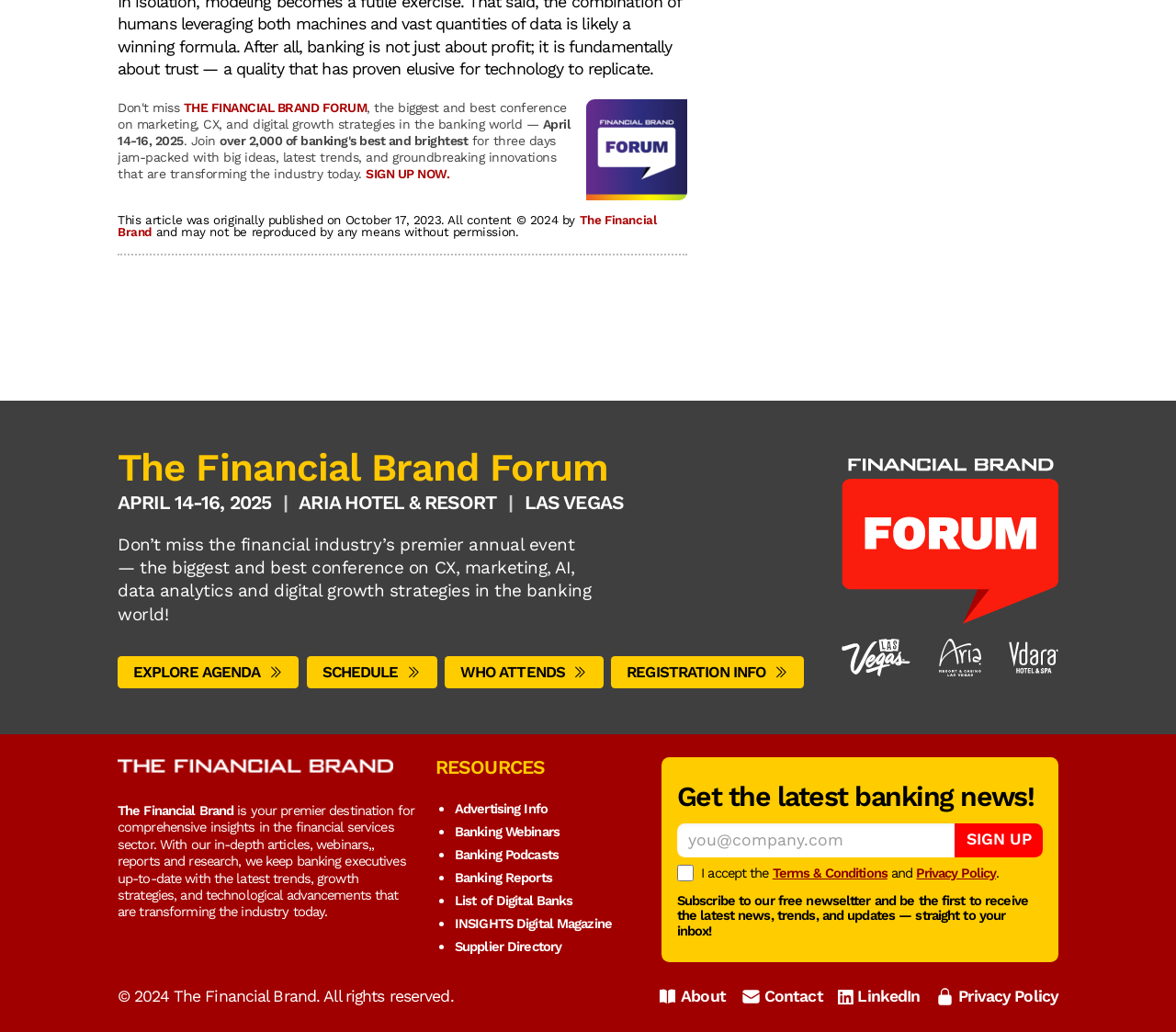Determine the bounding box coordinates for the region that must be clicked to execute the following instruction: "Explore the agenda".

[0.1, 0.636, 0.254, 0.667]